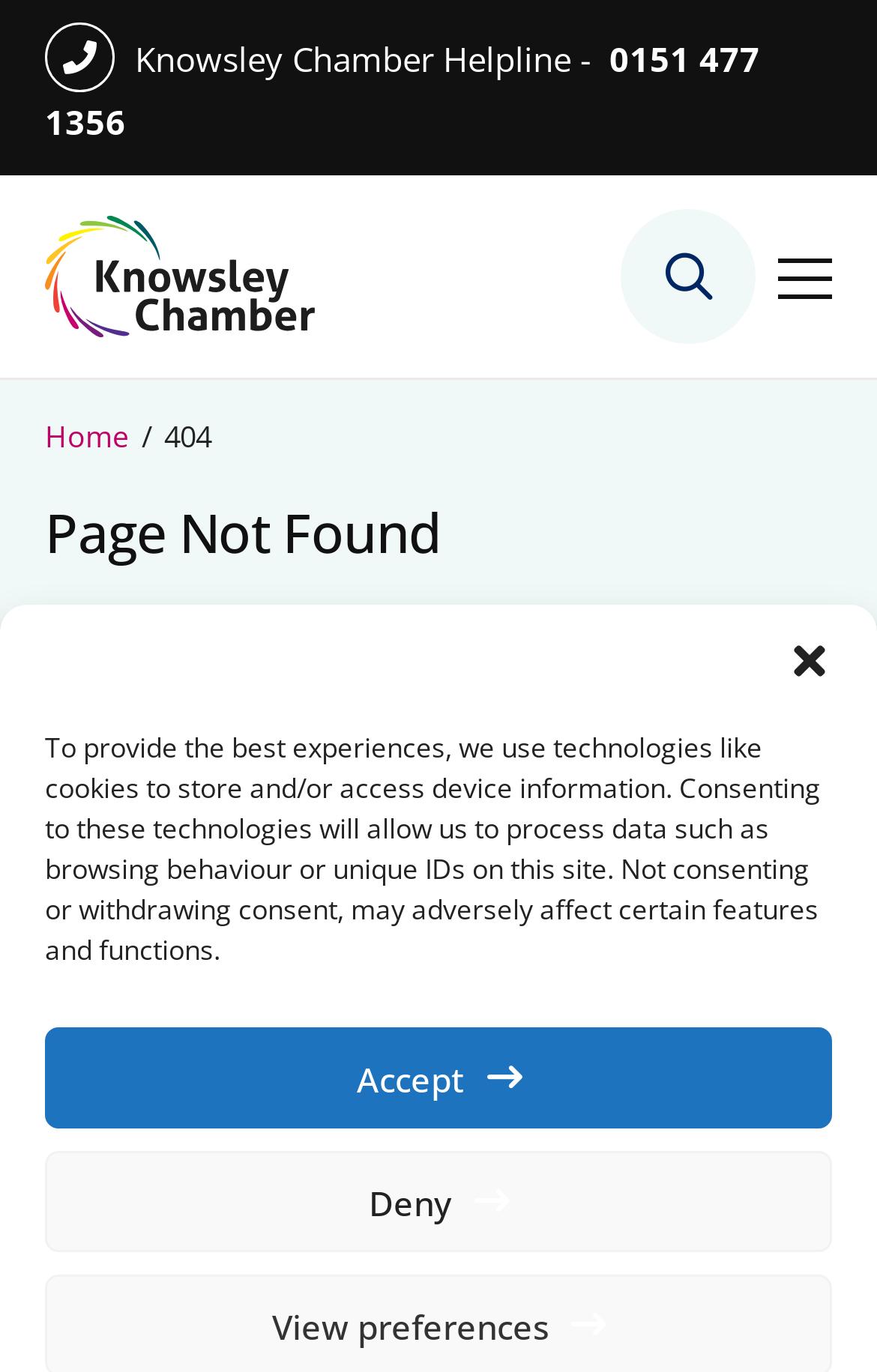Find and extract the text of the primary heading on the webpage.

Page Not Found